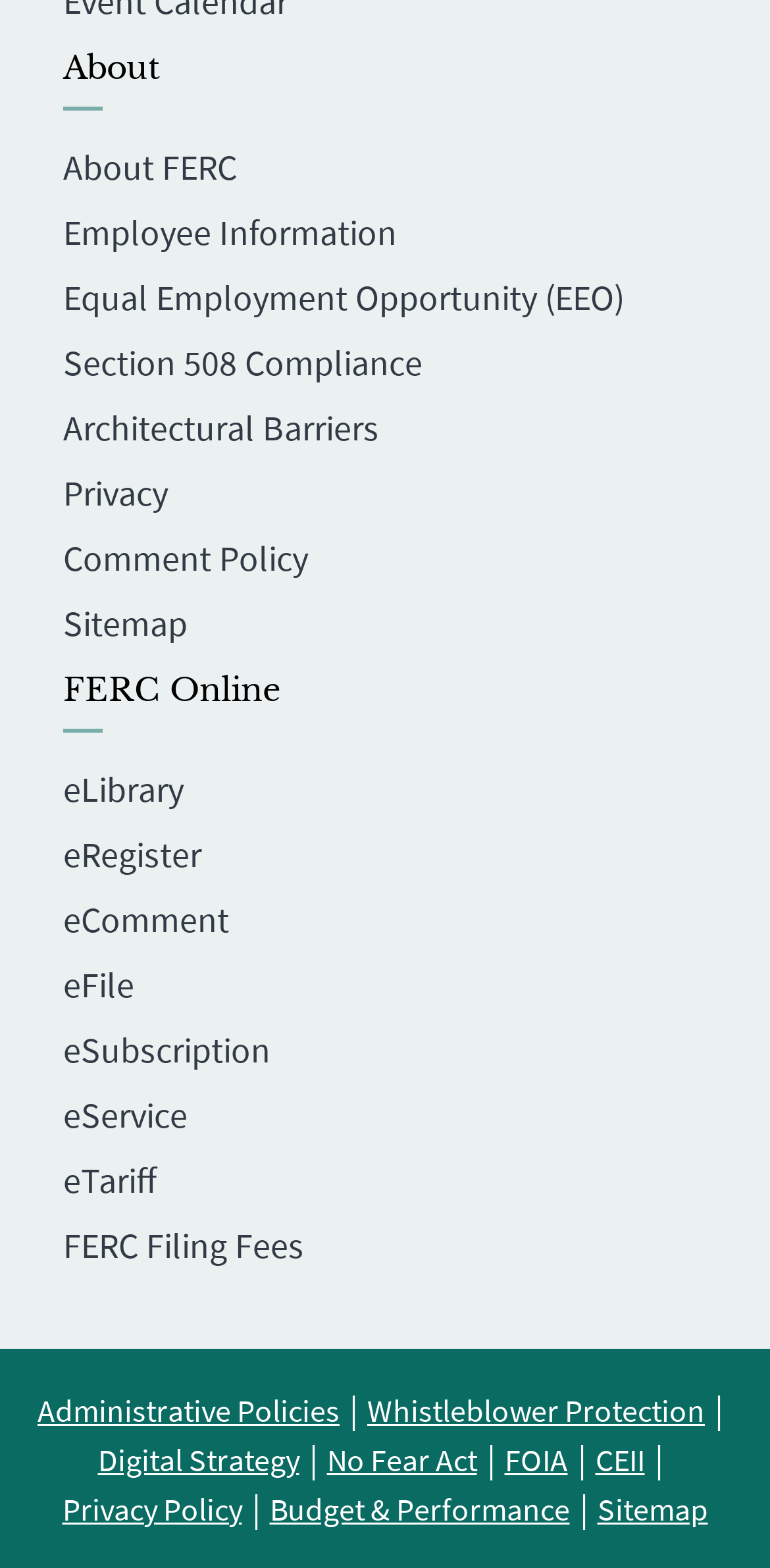Identify the bounding box for the element characterized by the following description: "Whistleblower Protection(link is external)".

[0.477, 0.887, 0.915, 0.912]